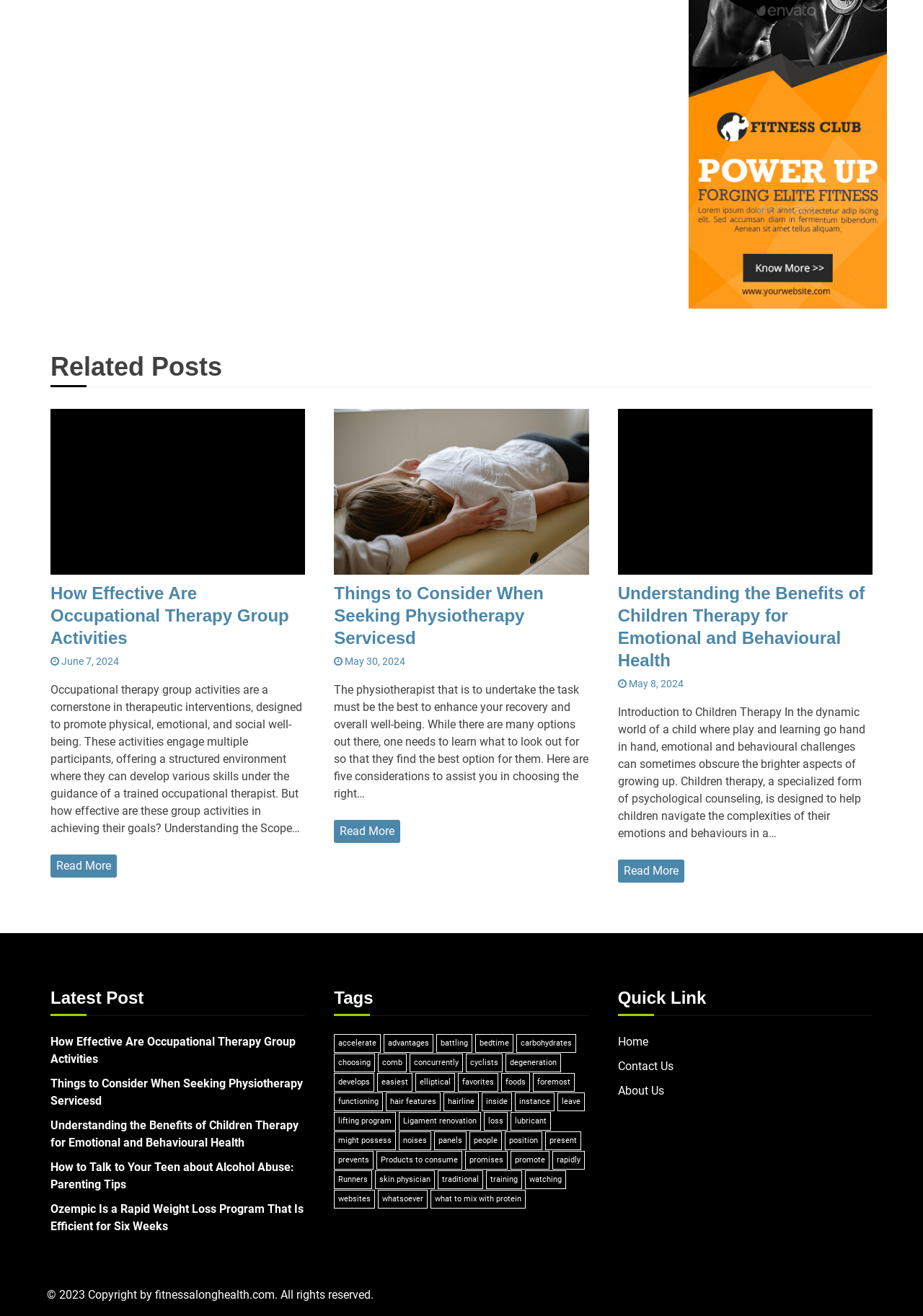Respond with a single word or phrase:
What is the date of the second related post?

May 30, 2024